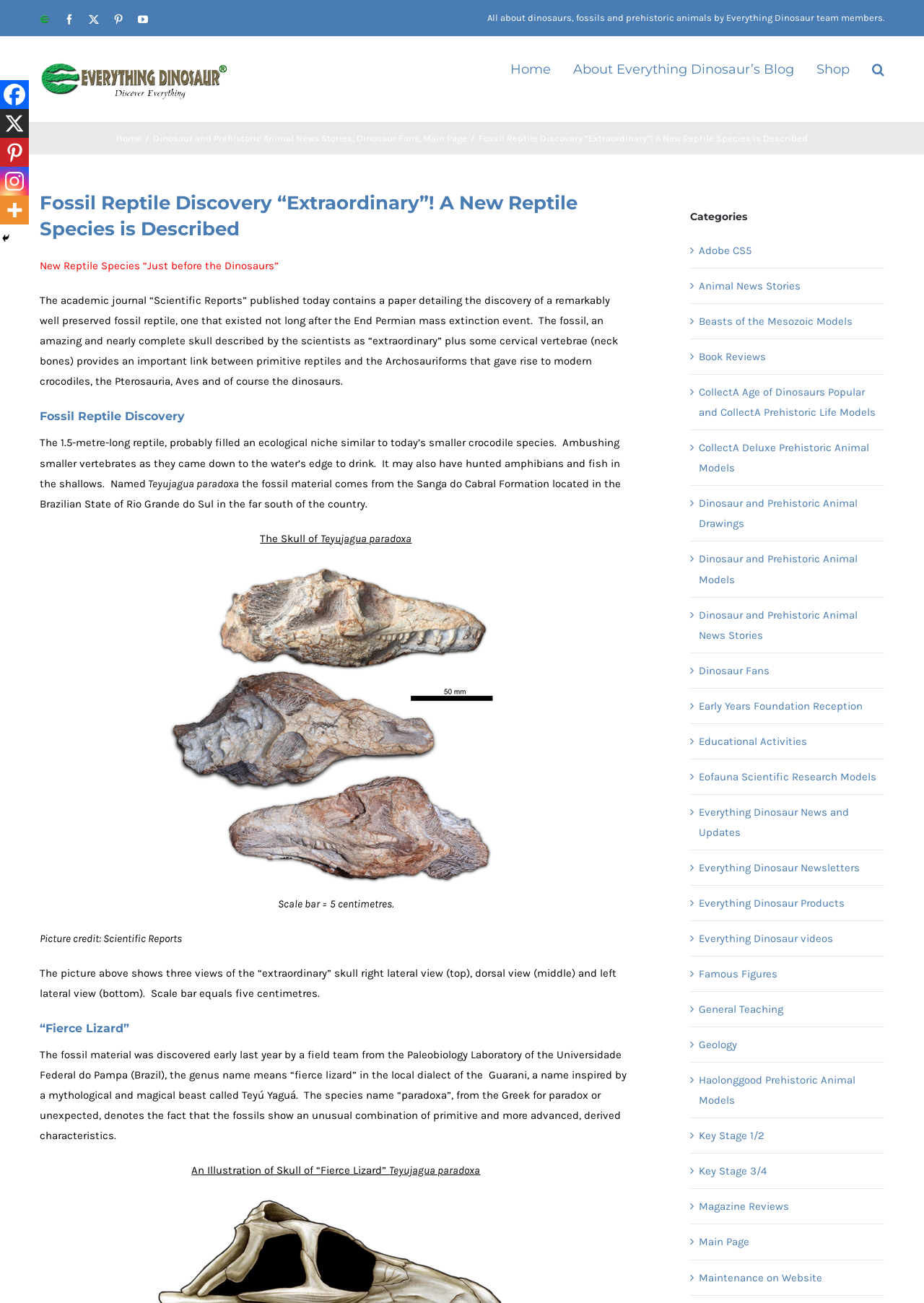What is the name of the fossil reptile?
Using the visual information, answer the question in a single word or phrase.

Teyujagua paradoxa